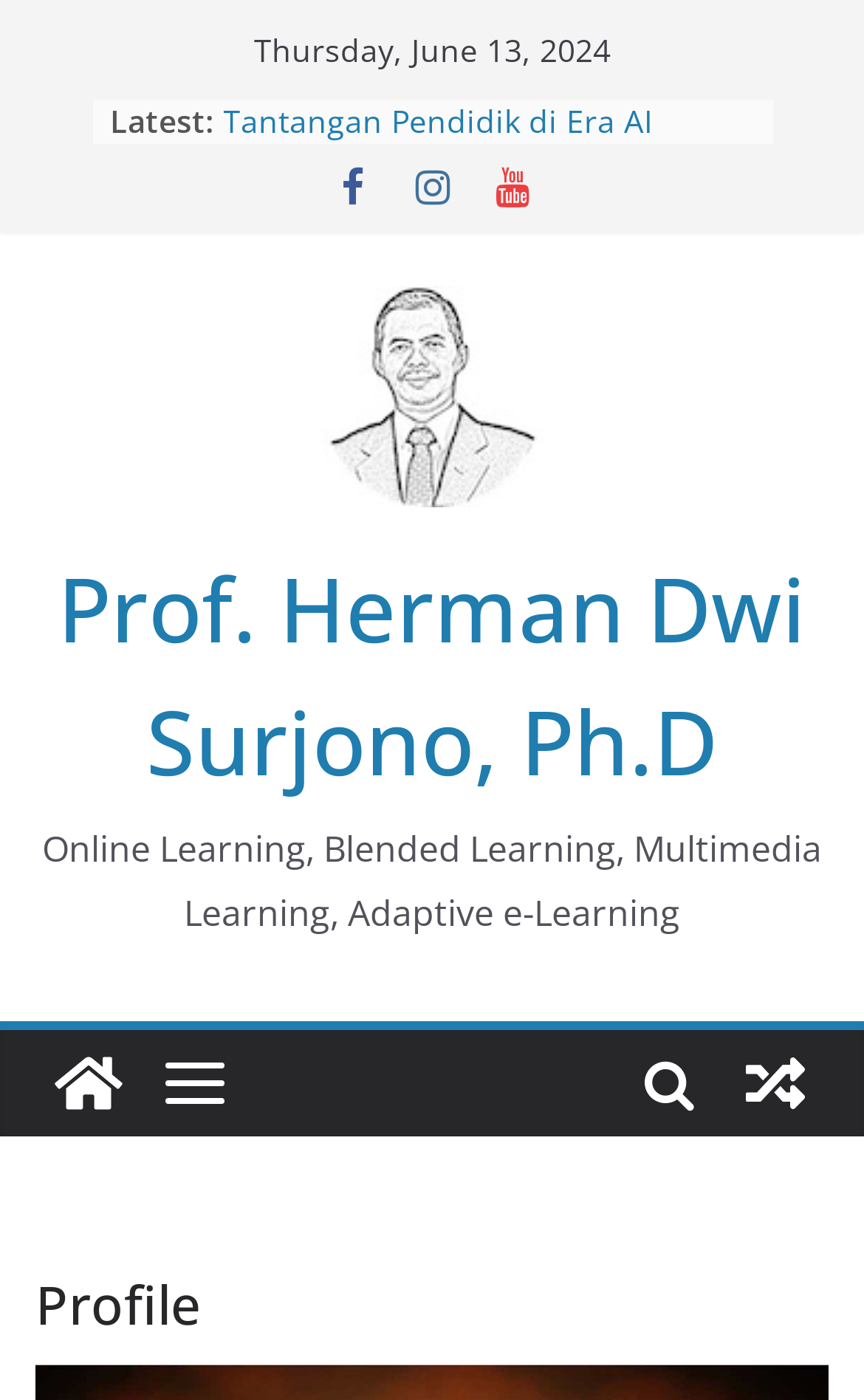Please find the bounding box coordinates of the clickable region needed to complete the following instruction: "Check online learning interests". The bounding box coordinates must consist of four float numbers between 0 and 1, i.e., [left, top, right, bottom].

[0.049, 0.589, 0.951, 0.669]